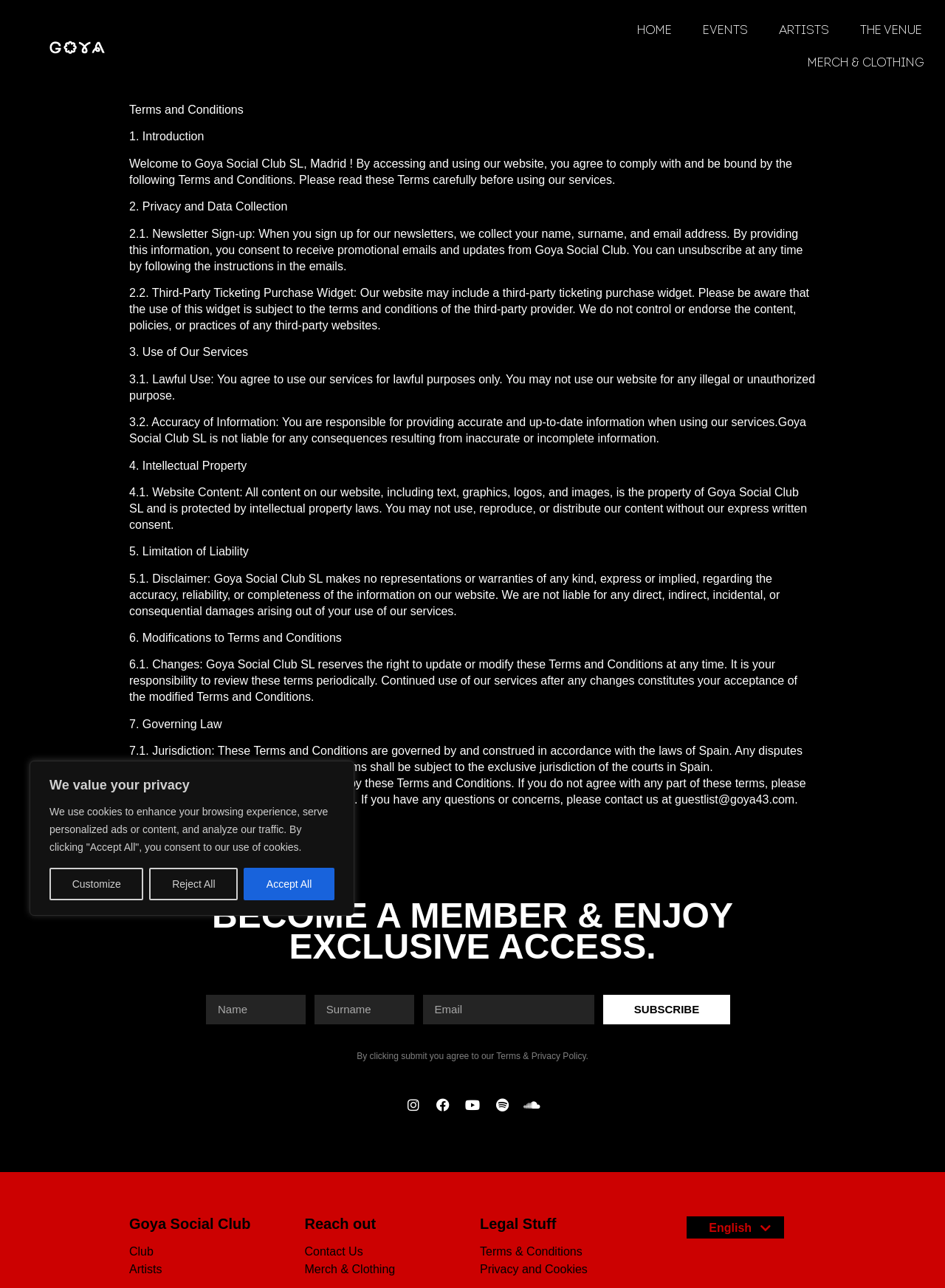What type of music is played at the club?
Give a one-word or short phrase answer based on the image.

House, techno, and disco